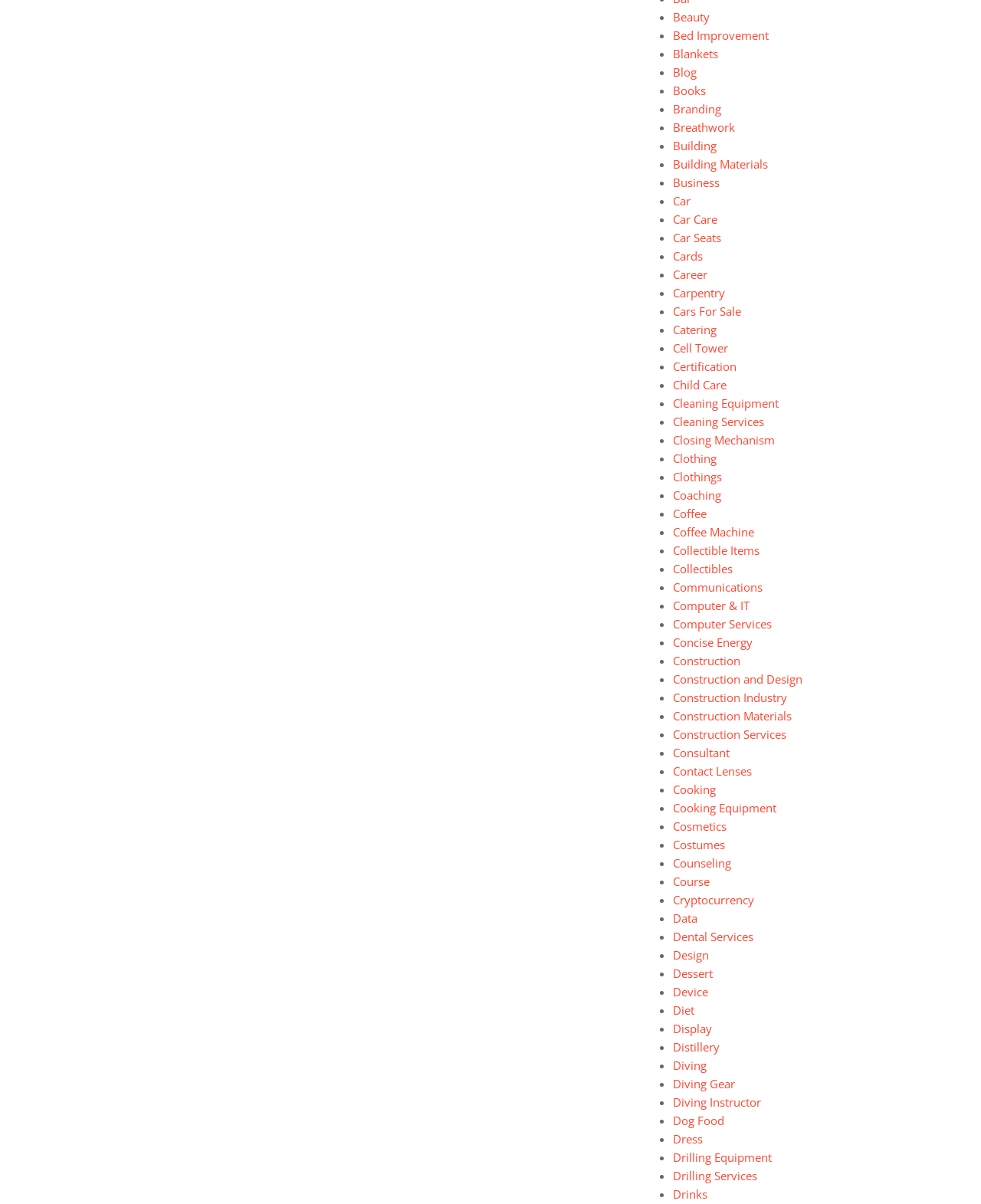What is the first category listed?
Using the information from the image, answer the question thoroughly.

The first category listed is 'Beauty' which is a link element located at the top of the webpage, indicated by the list marker '•' and has a bounding box coordinate of [0.672, 0.006, 0.678, 0.022].